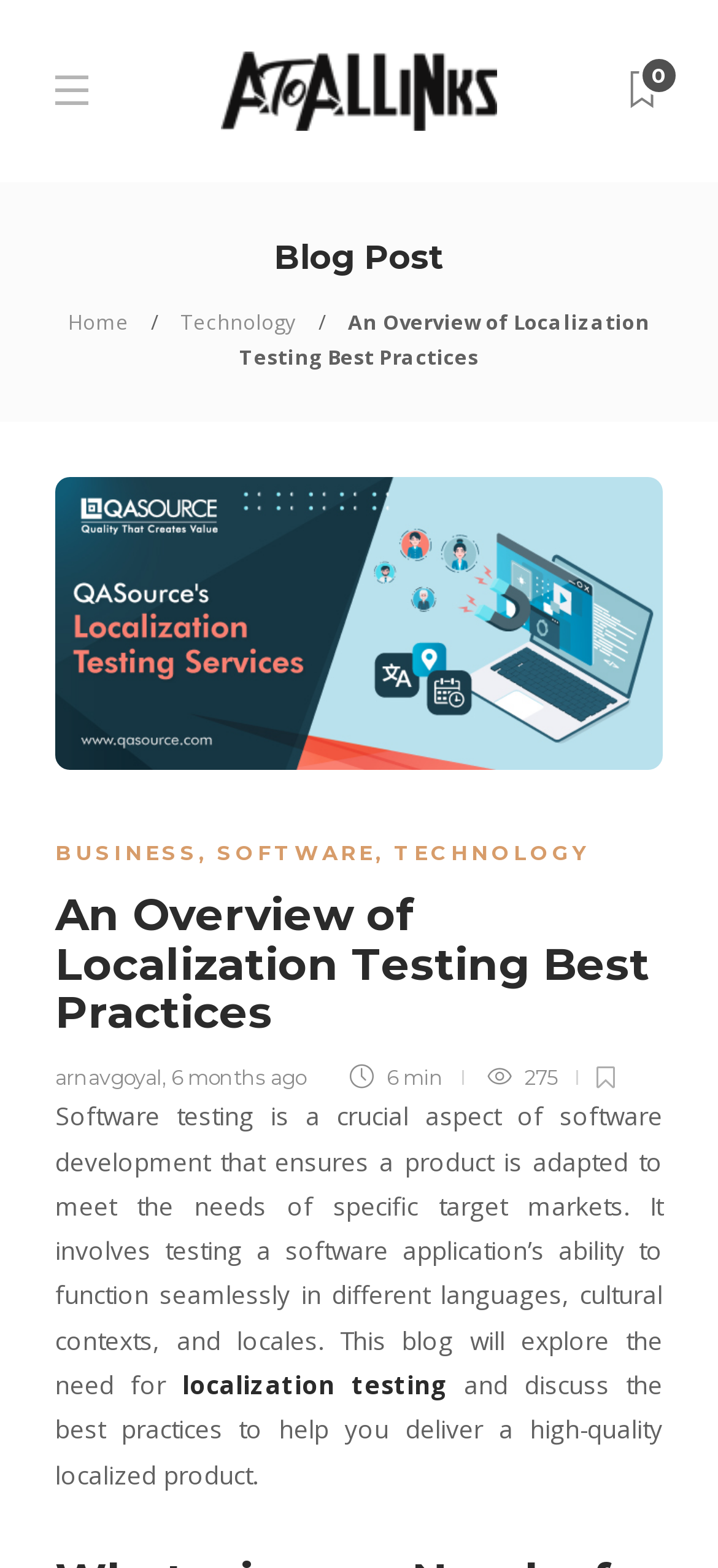What is the author of this blog post?
Please use the image to deliver a detailed and complete answer.

I found the author's name by looking at the link 'arnavgoyal' at the bottom of the page, which is likely to be the author's name or username.